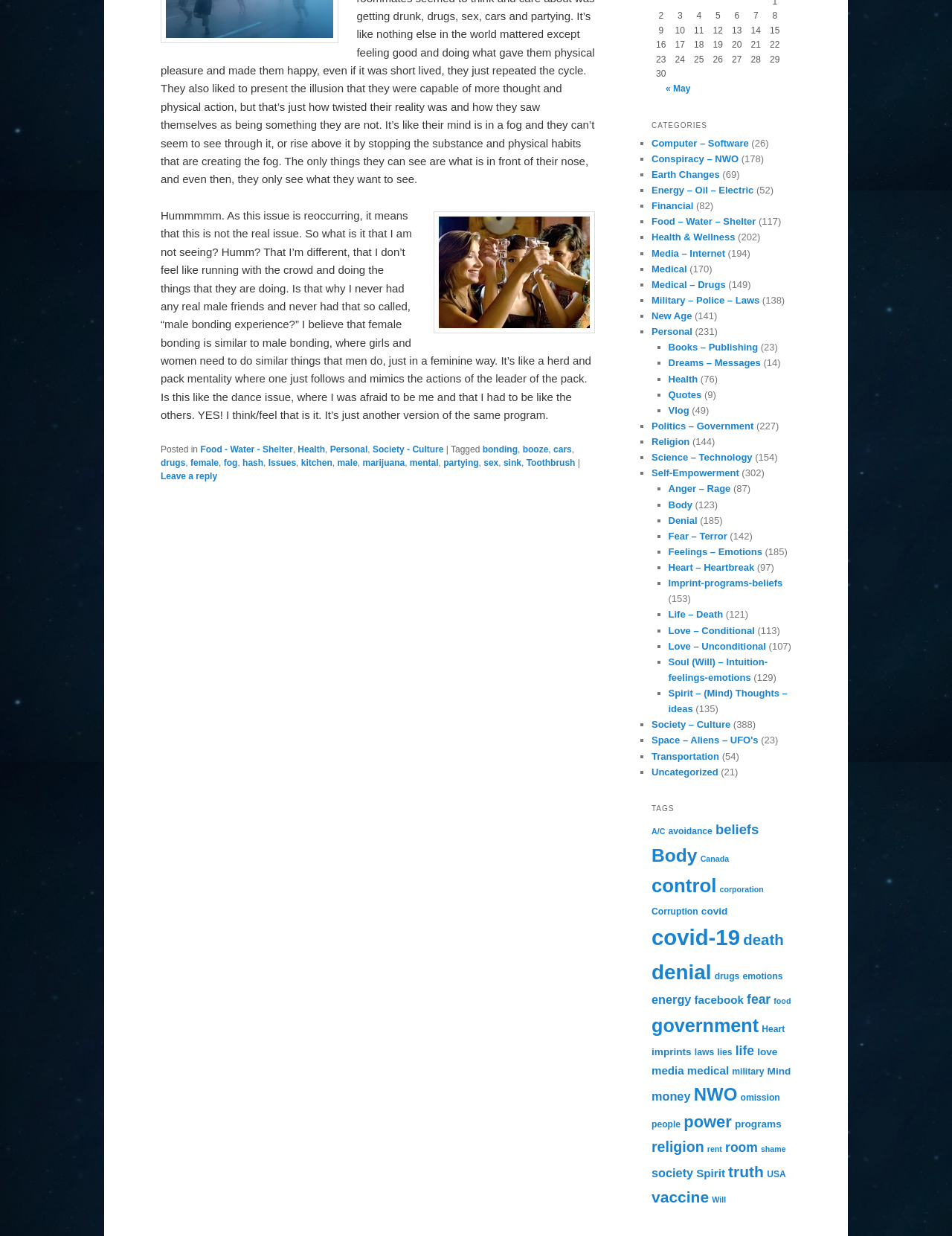Find the bounding box of the UI element described as: "« May". The bounding box coordinates should be given as four float values between 0 and 1, i.e., [left, top, right, bottom].

[0.699, 0.067, 0.725, 0.076]